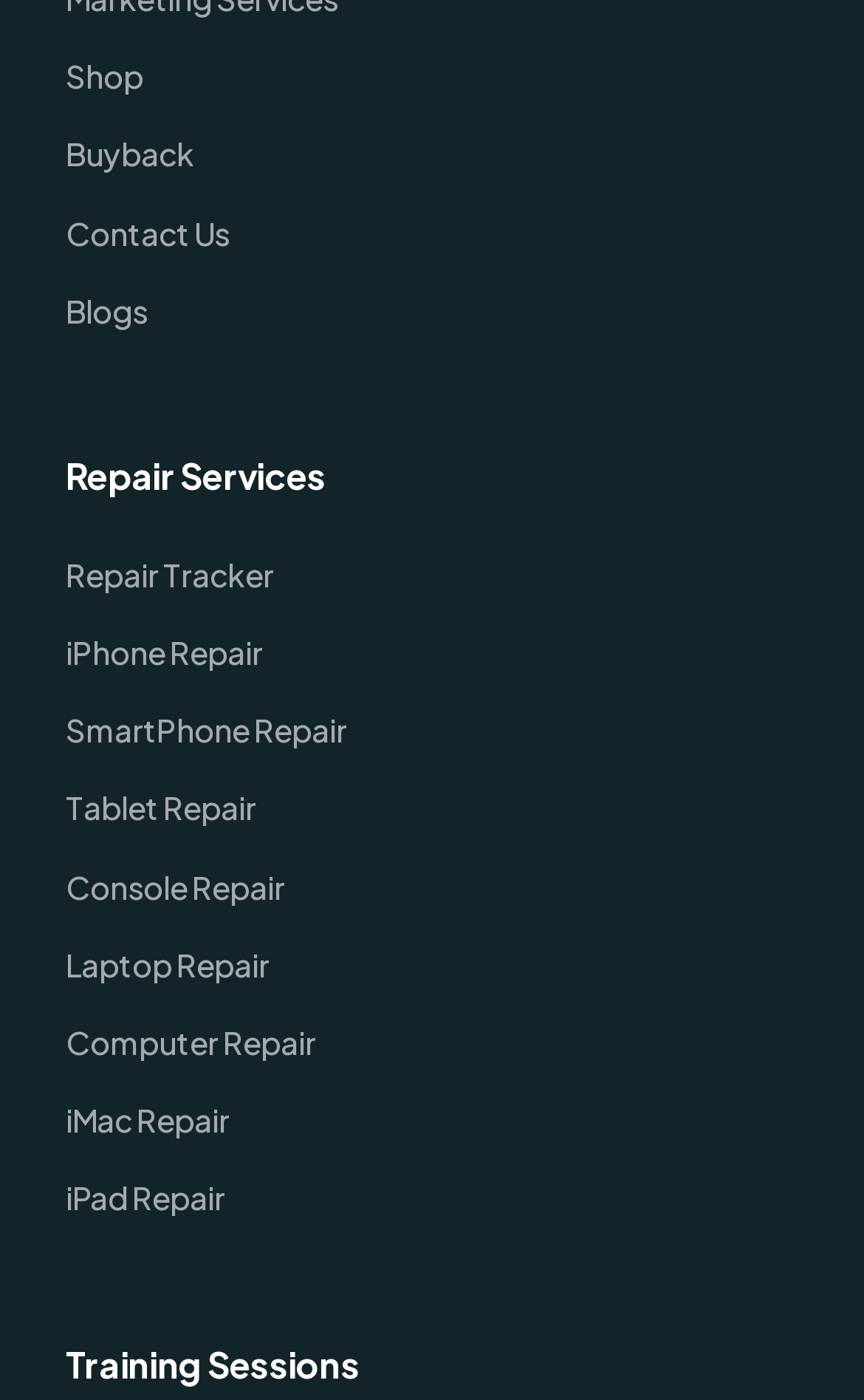Respond with a single word or phrase for the following question: 
What is the second section on the webpage?

Training Sessions